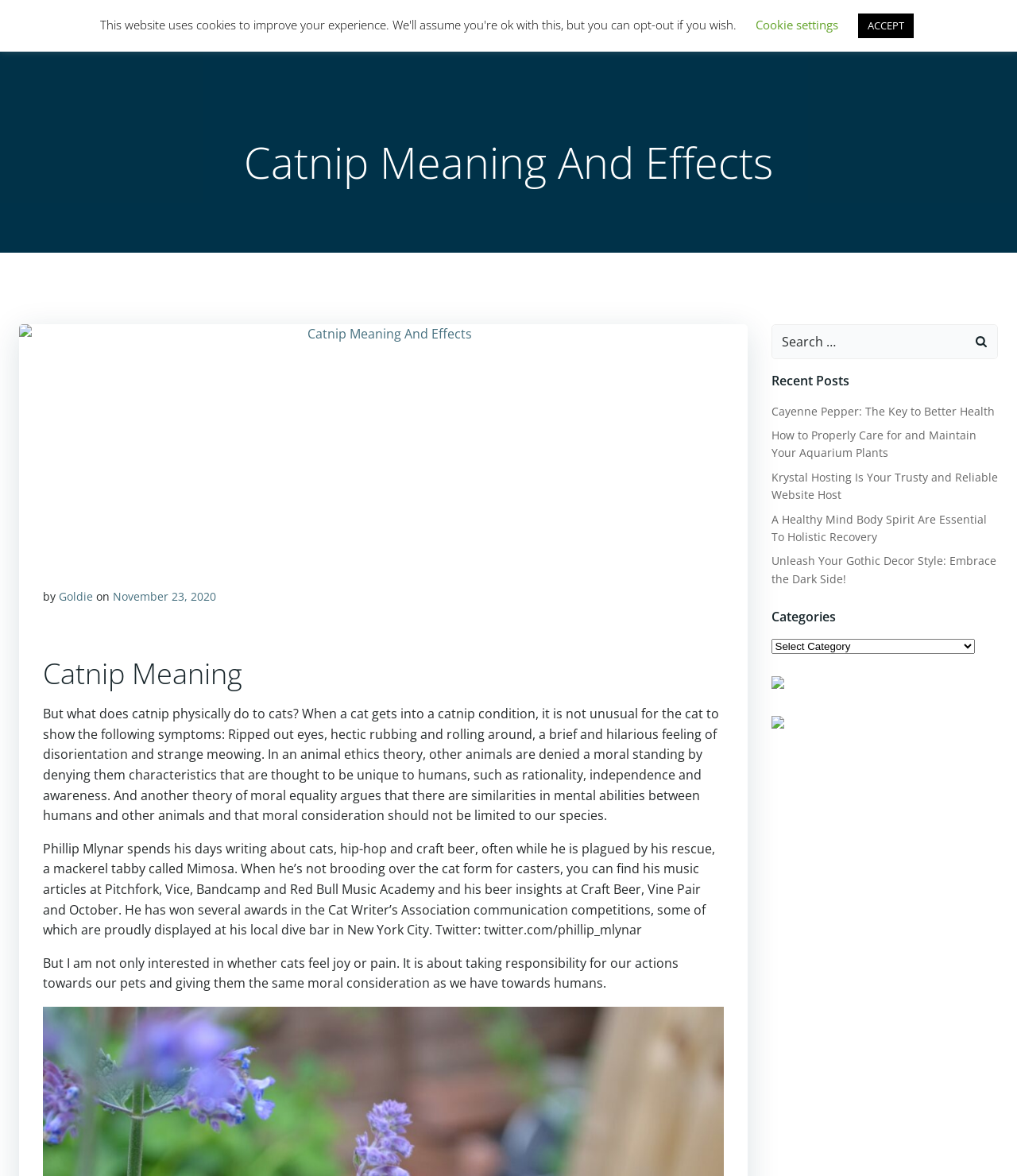Determine the bounding box coordinates of the UI element described by: "November 23, 2020".

[0.111, 0.501, 0.212, 0.514]